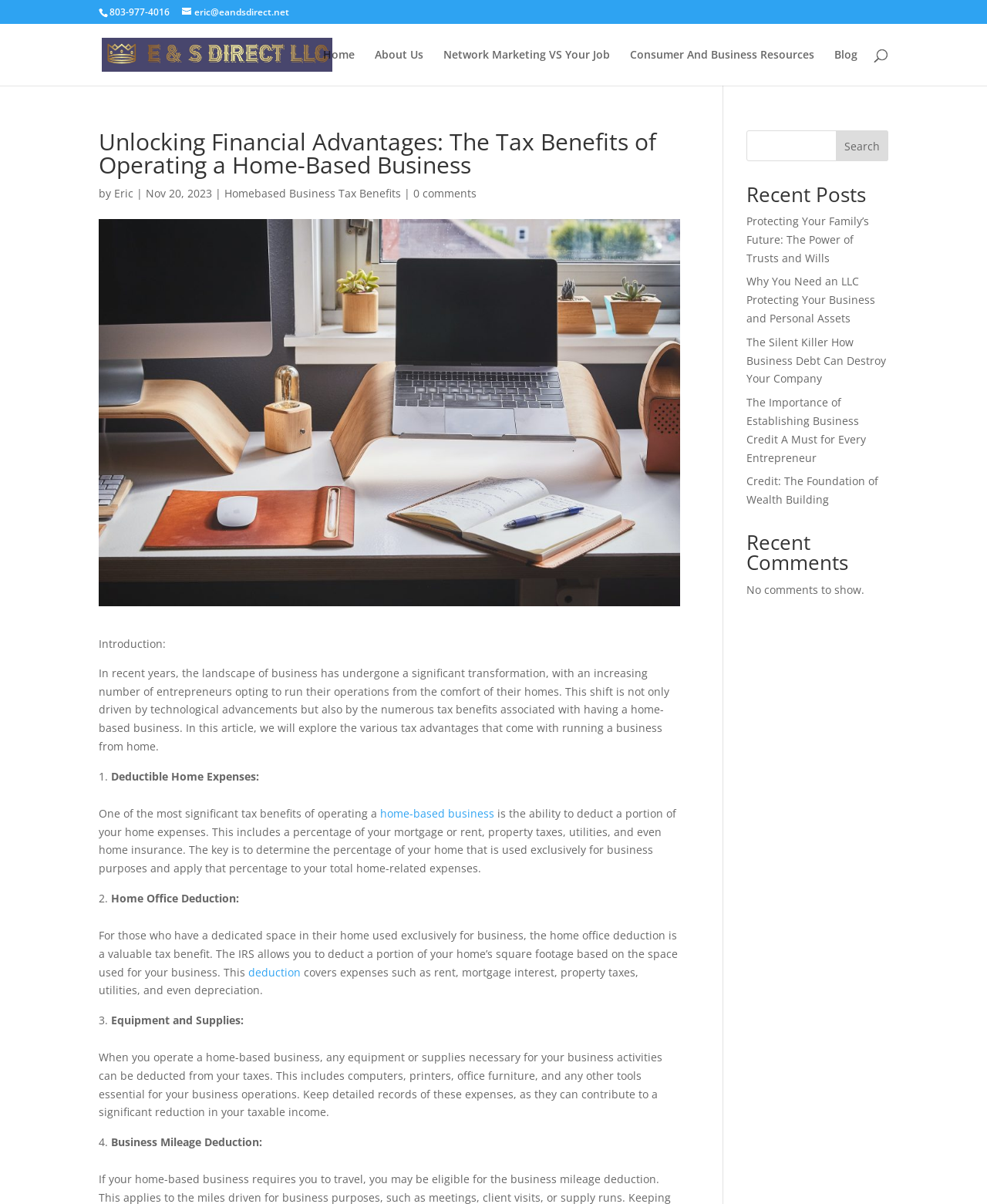Give a detailed account of the webpage's layout and content.

This webpage is about the tax benefits of operating a home-based business. At the top, there is a phone number and an email address, along with a link to "E & S Direct LLC" which is accompanied by an image of the company's logo. Below this, there is a navigation menu with links to "Home", "About Us", "Network Marketing VS Your Job", "Consumer And Business Resources", and "Blog". 

On the left side, there is a search bar with a search box and a search button. Above the search bar, there is a heading that reads "Unlocking Financial Advantages: The Tax Benefits of Operating a Home-Based Business" followed by the author's name, "Eric", and the date "Nov 20, 2023". 

The main content of the webpage is an article that discusses the tax advantages of running a business from home. The article is divided into sections, each with a numbered list marker. The sections cover topics such as deductible home expenses, home office deduction, equipment and supplies, and business mileage deduction. 

On the right side, there is a section titled "Recent Posts" which lists five article links, including "Protecting Your Family’s Future: The Power of Trusts and Wills" and "The Importance of Establishing Business Credit A Must for Every Entrepreneur". Below this, there is a section titled "Recent Comments" which currently shows no comments.